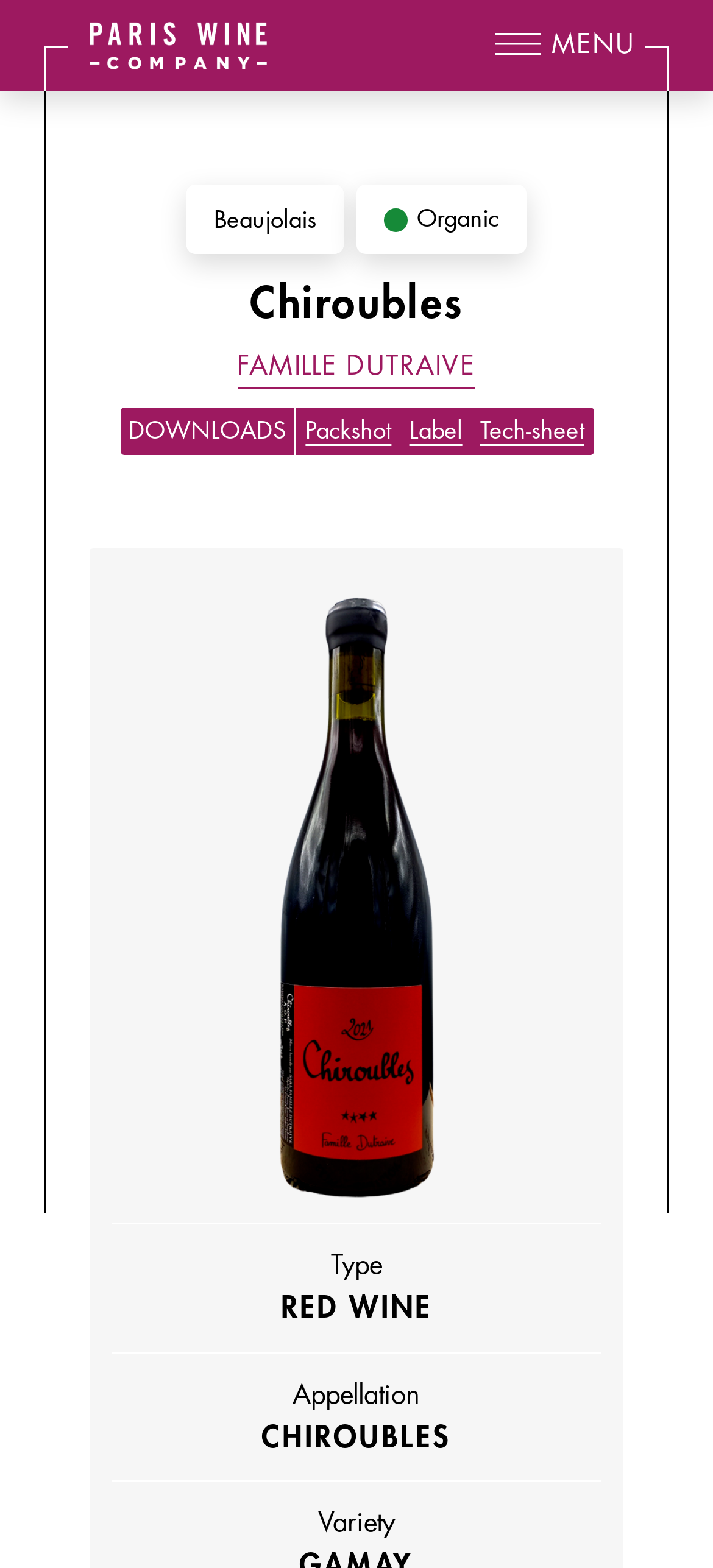Kindly determine the bounding box coordinates for the clickable area to achieve the given instruction: "Click the Paris Wine Company logo".

[0.125, 0.014, 0.375, 0.044]